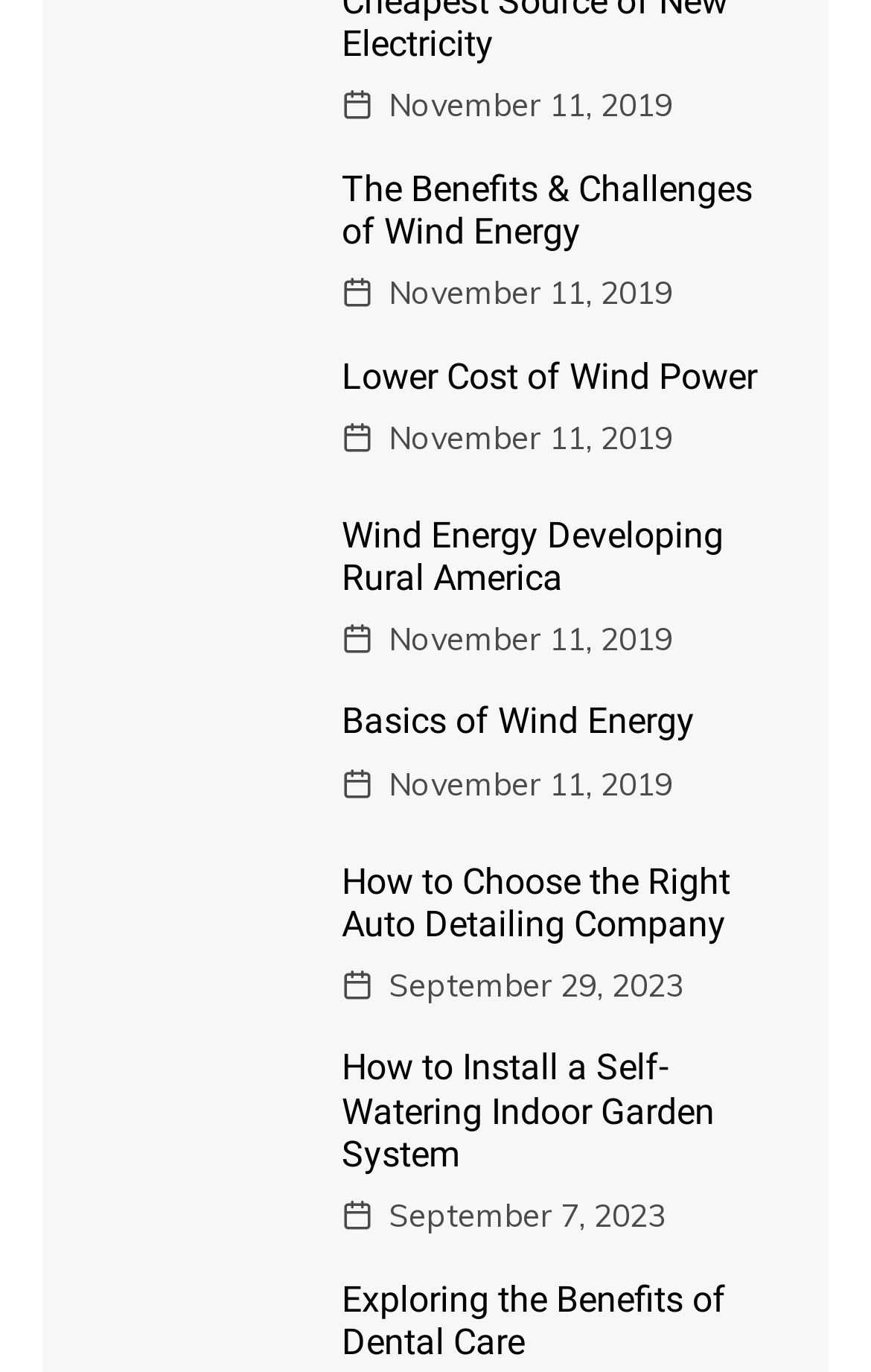Please specify the bounding box coordinates of the clickable region to carry out the following instruction: "Check How to Choose the Right Auto Detailing Company". The coordinates should be four float numbers between 0 and 1, in the format [left, top, right, bottom].

[0.392, 0.626, 0.9, 0.689]